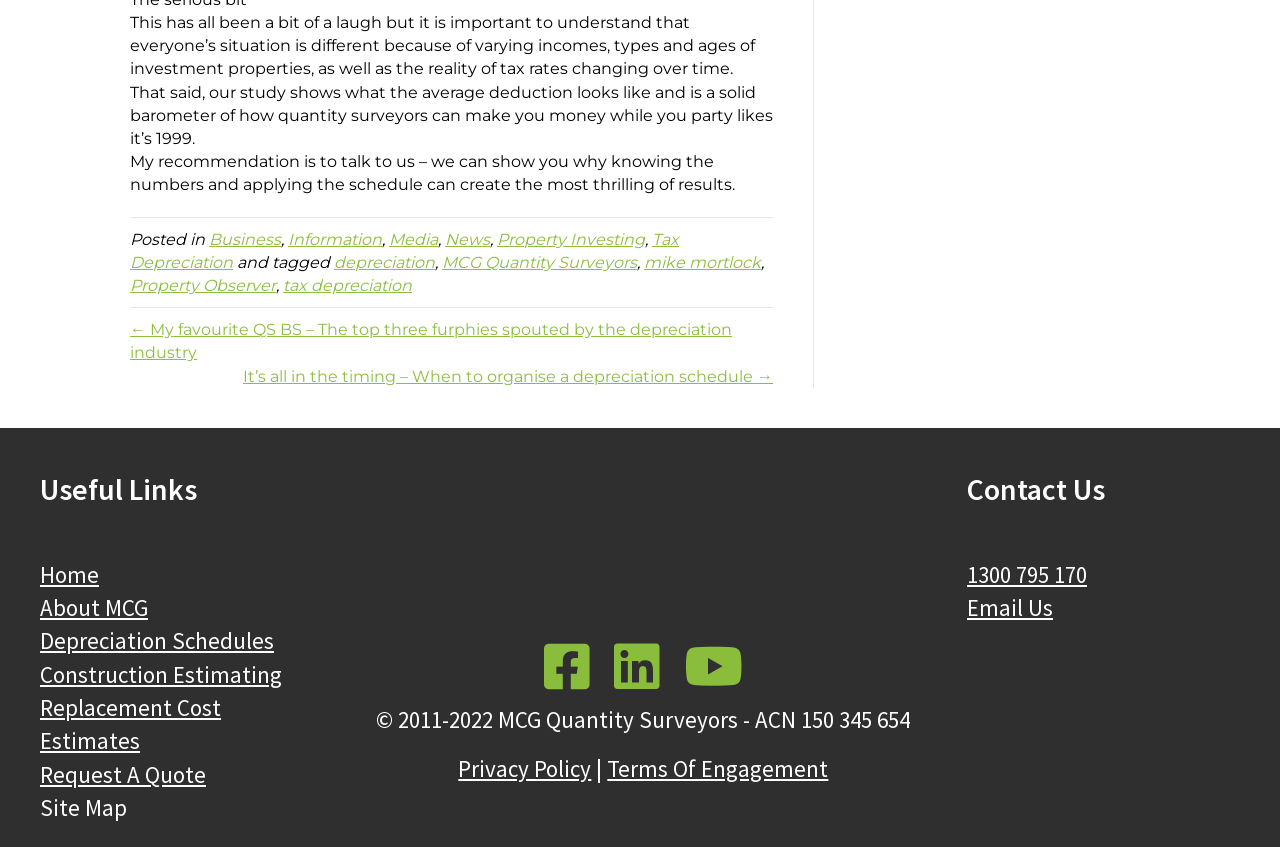Kindly provide the bounding box coordinates of the section you need to click on to fulfill the given instruction: "Click on the 'Business' link".

[0.163, 0.271, 0.22, 0.293]